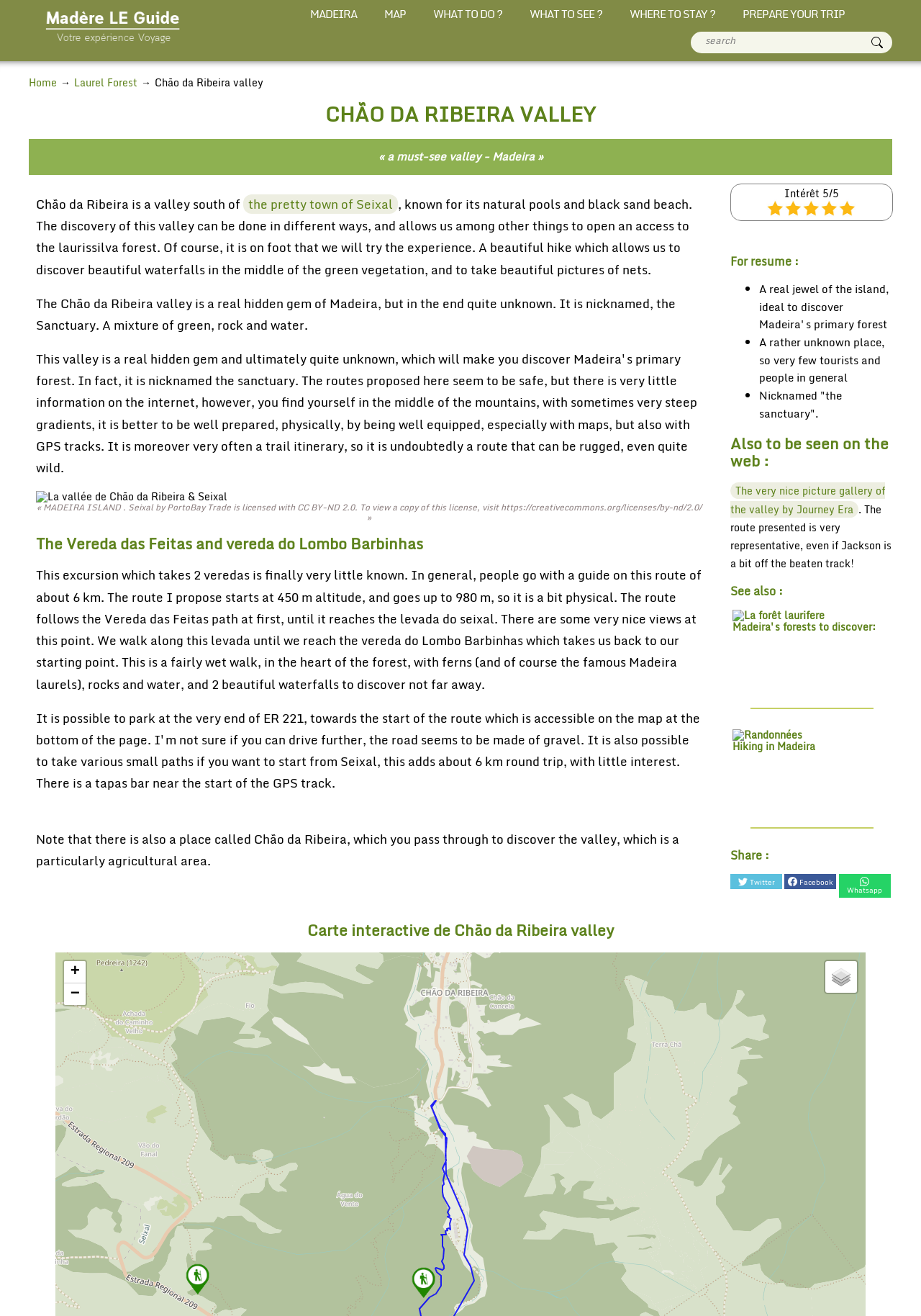Identify the bounding box coordinates of the clickable region necessary to fulfill the following instruction: "Click the 'Home' link". The bounding box coordinates should be four float numbers between 0 and 1, i.e., [left, top, right, bottom].

[0.031, 0.056, 0.062, 0.069]